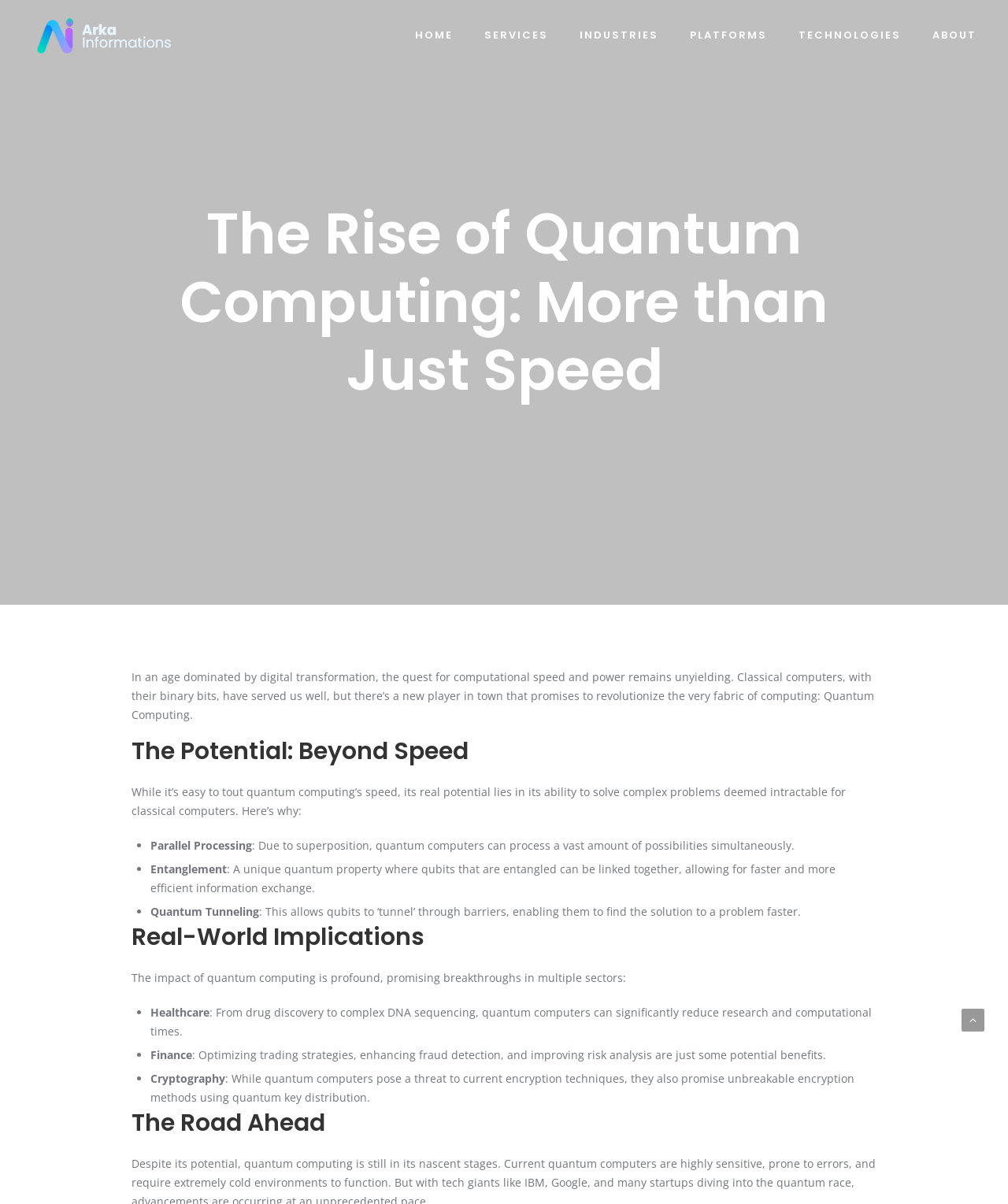Refer to the image and provide an in-depth answer to the question: 
What is the potential benefit of quantum computers in the finance sector?

According to the webpage, one of the potential benefits of quantum computers in the finance sector is optimizing trading strategies, which can lead to improved financial outcomes.